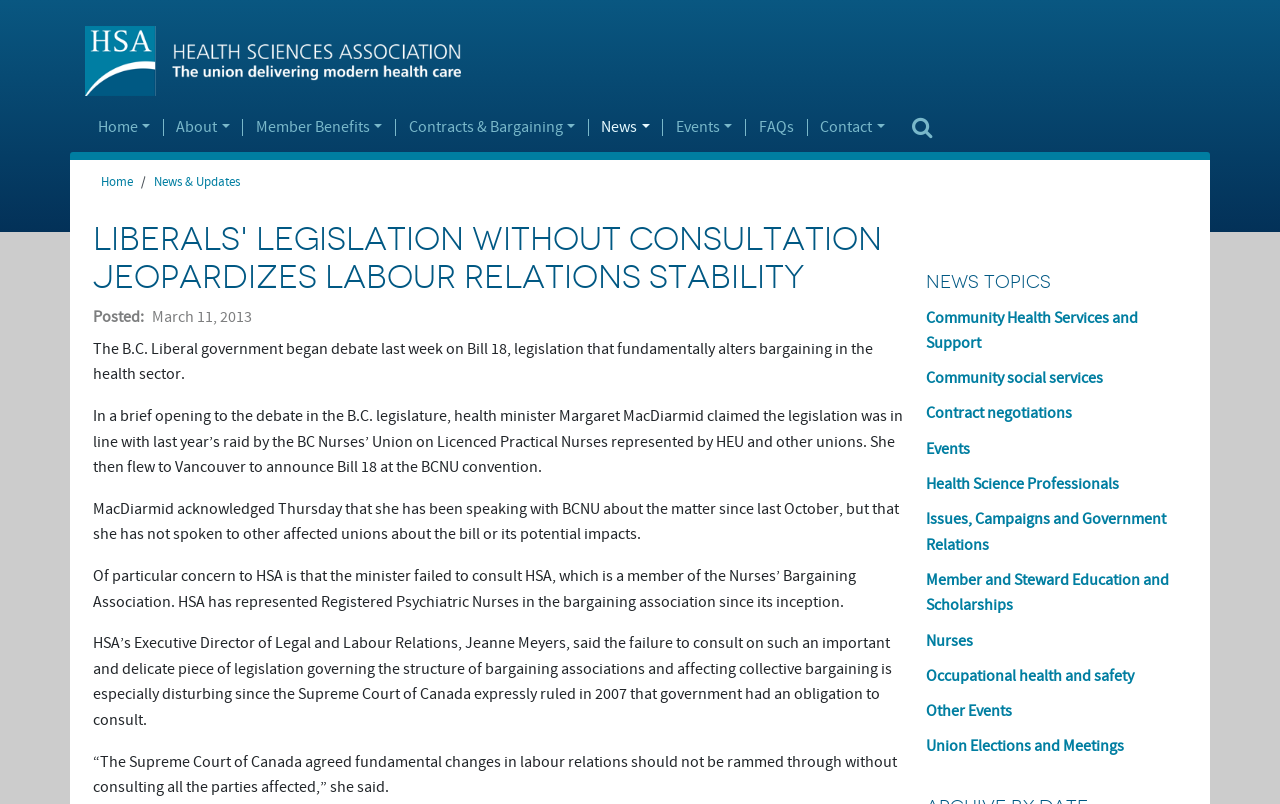Determine the primary headline of the webpage.

LIBERALS' LEGISLATION WITHOUT CONSULTATION JEOPARDIZES LABOUR RELATIONS STABILITY